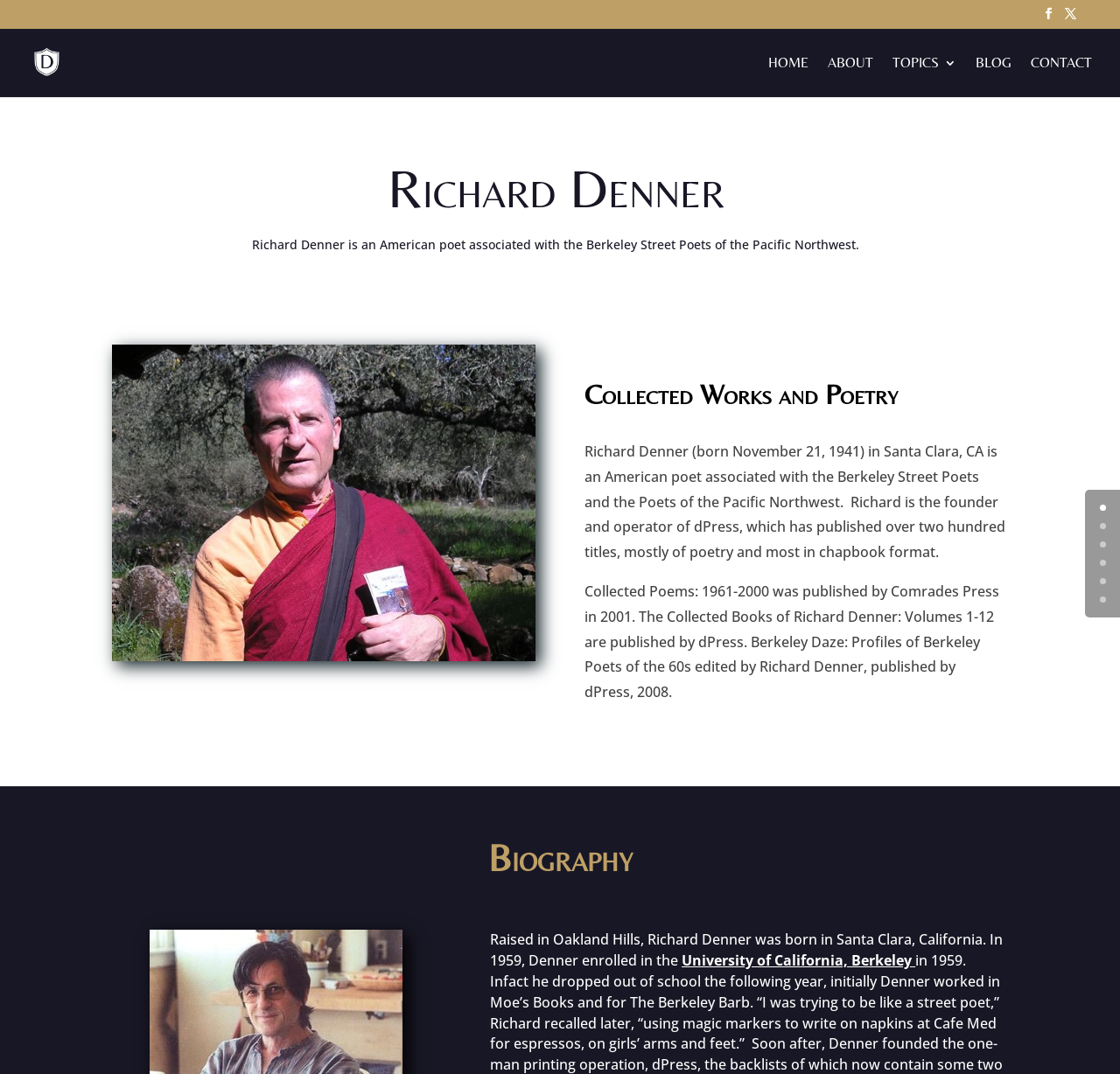What is Richard Denner's profession?
By examining the image, provide a one-word or phrase answer.

American Poet